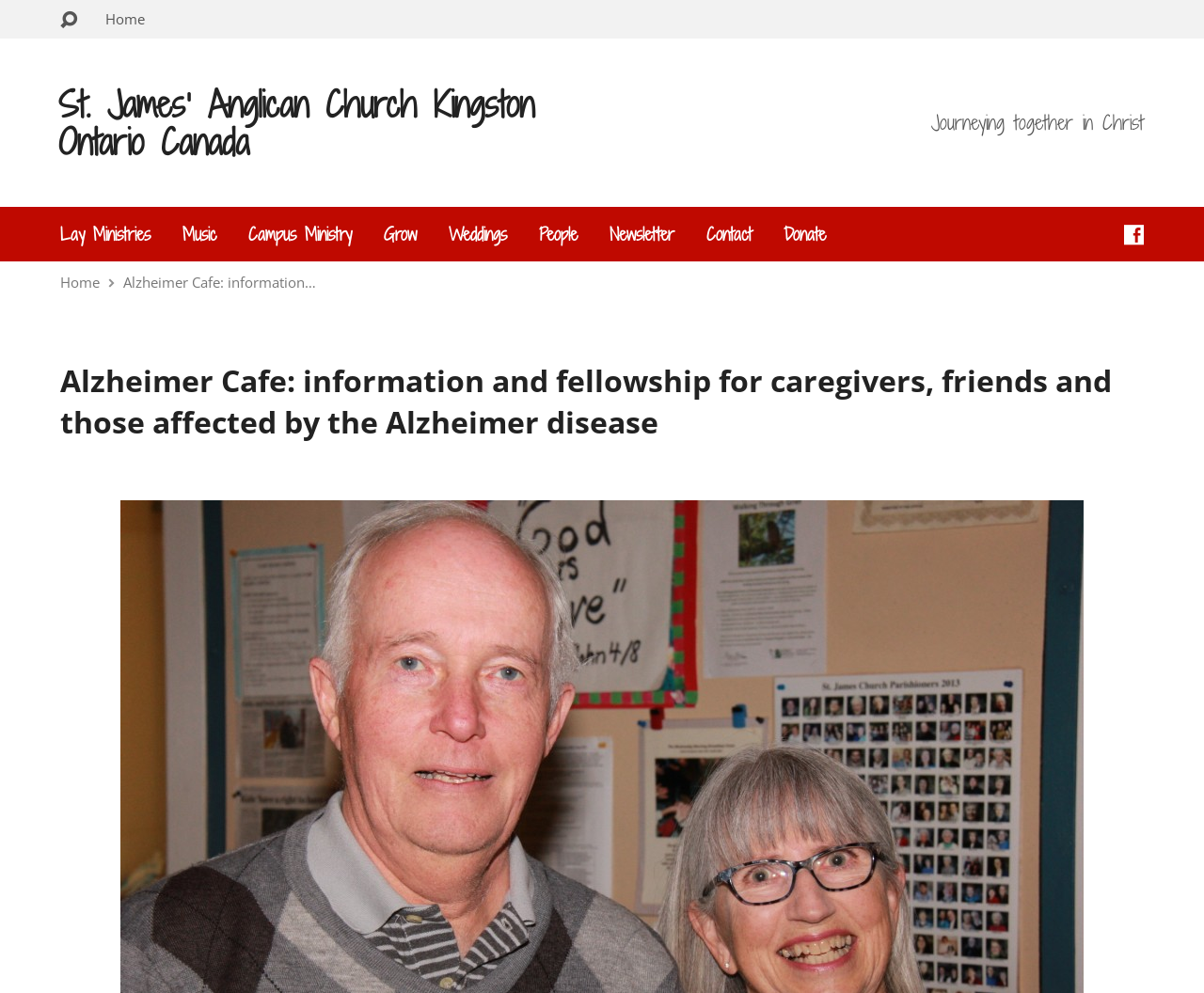What is the main topic of the webpage? Analyze the screenshot and reply with just one word or a short phrase.

Alzheimer disease